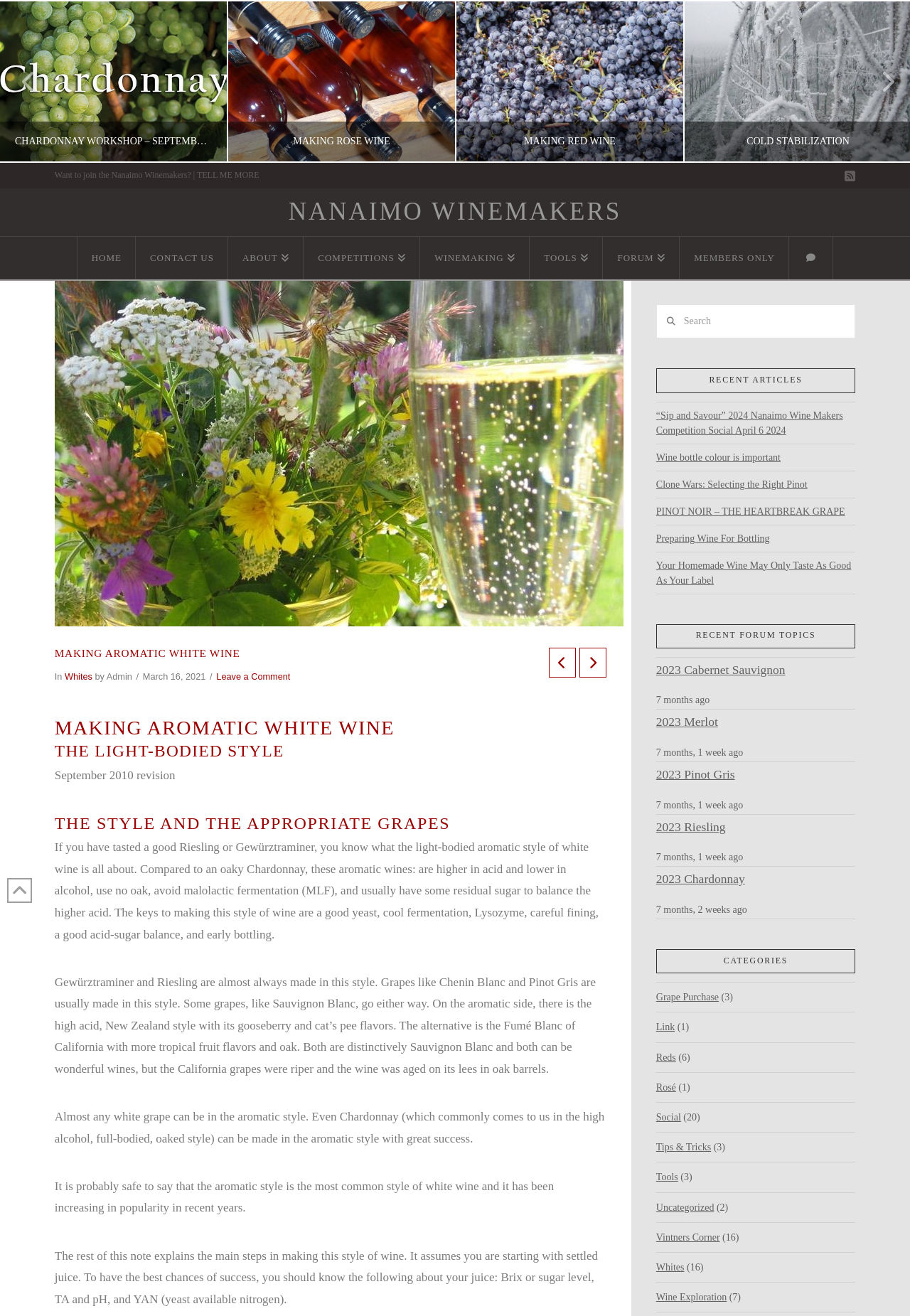Identify the bounding box coordinates of the HTML element based on this description: "Wine bottle colour is important".

[0.721, 0.339, 0.858, 0.356]